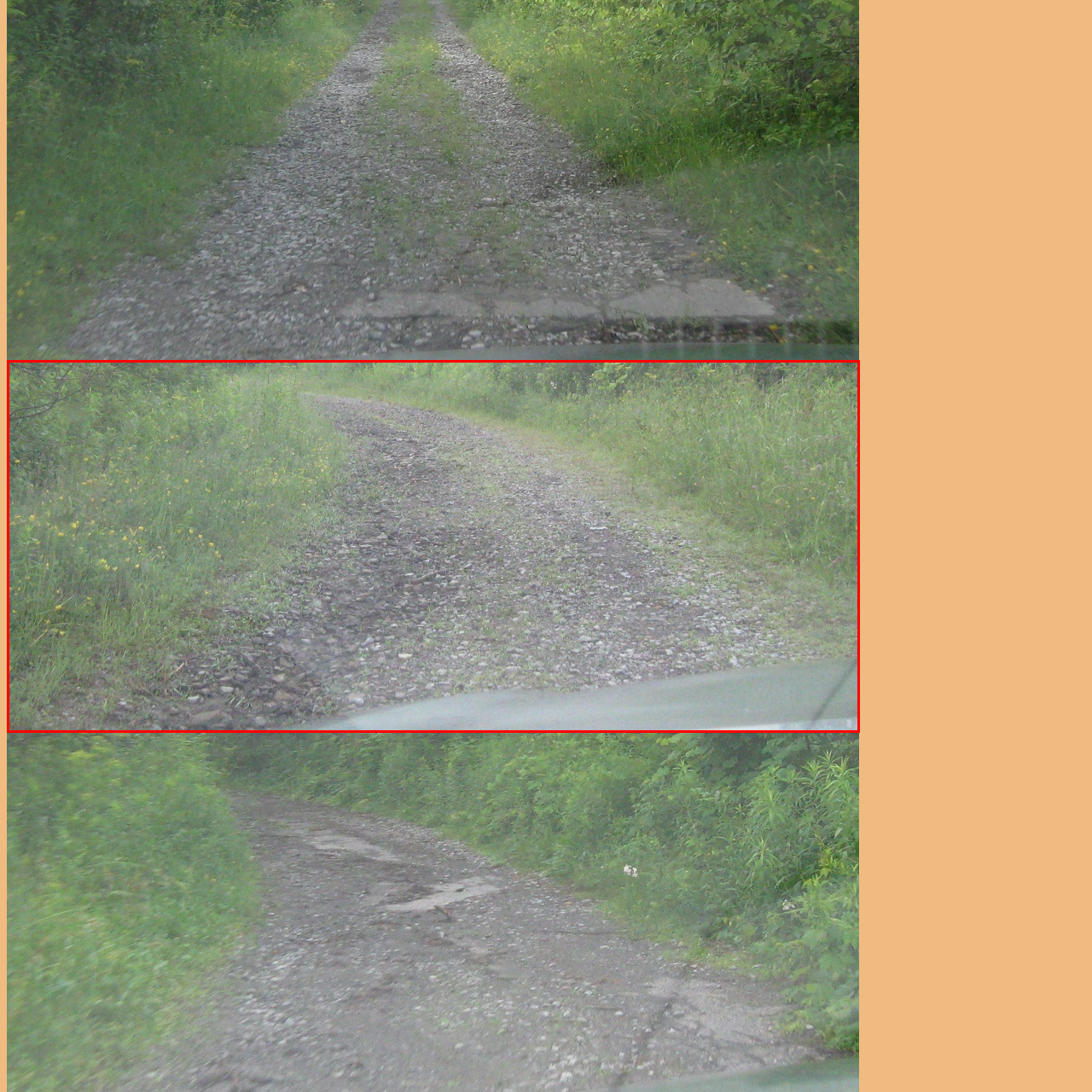Describe all the elements and activities occurring in the red-outlined area of the image extensively.

The image captures a winding gravel path that meanders through a lush, green landscape. The foreground features a textured gravel surface with sporadic patches of dirt visible, indicating a natural yet rugged trail. To the sides of the path, the vegetation is vibrant, showcasing grasses and wildflowers that add splashes of color to the scene. The greenery appears to be thriving, hinting at a well-nourished environment. The path leads deeper into the wilderness, inviting exploration and evoking a sense of tranquility in a serene natural setting.